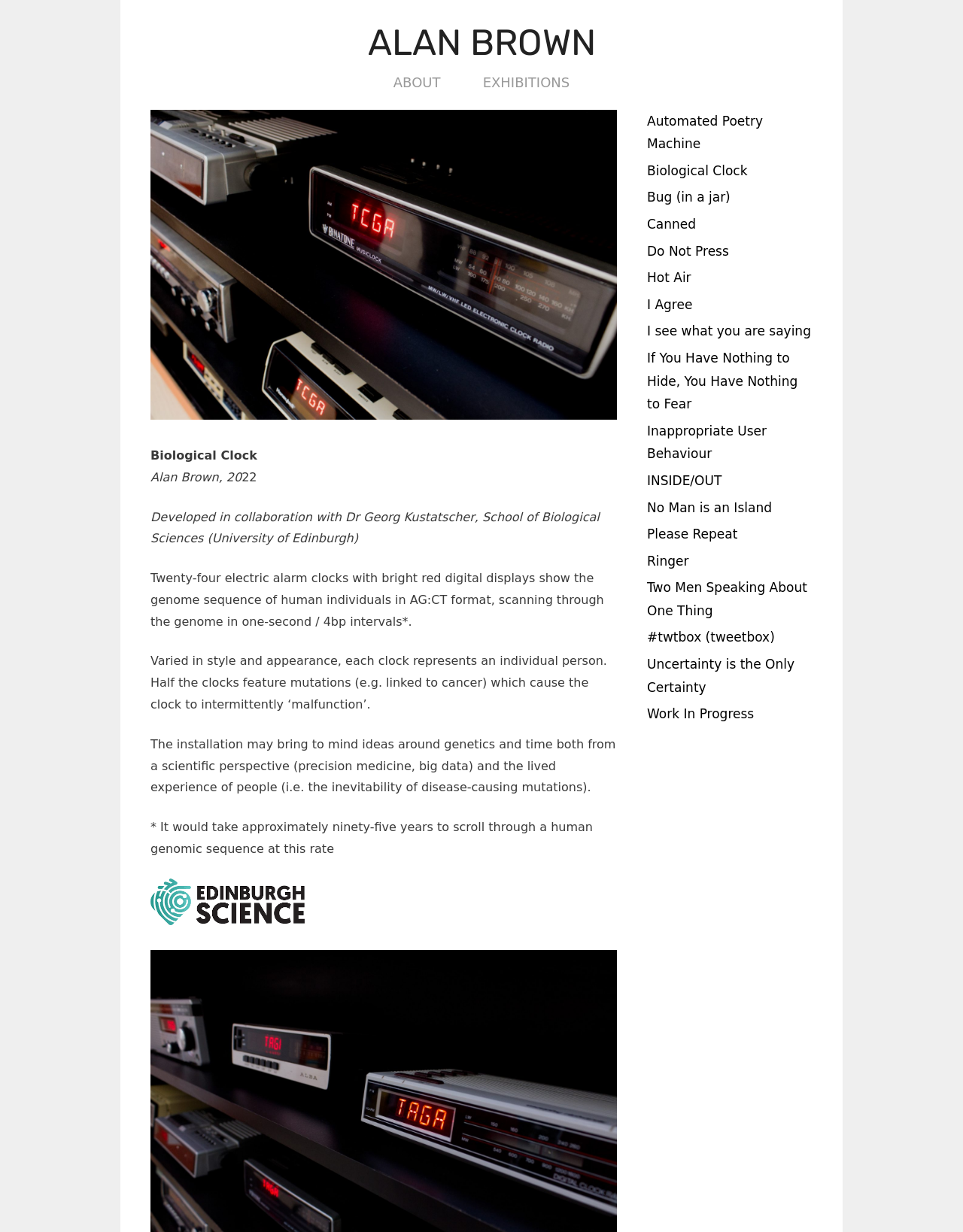Please identify the bounding box coordinates of the element I should click to complete this instruction: 'View Biological Clock artwork'. The coordinates should be given as four float numbers between 0 and 1, like this: [left, top, right, bottom].

[0.156, 0.089, 0.641, 0.347]